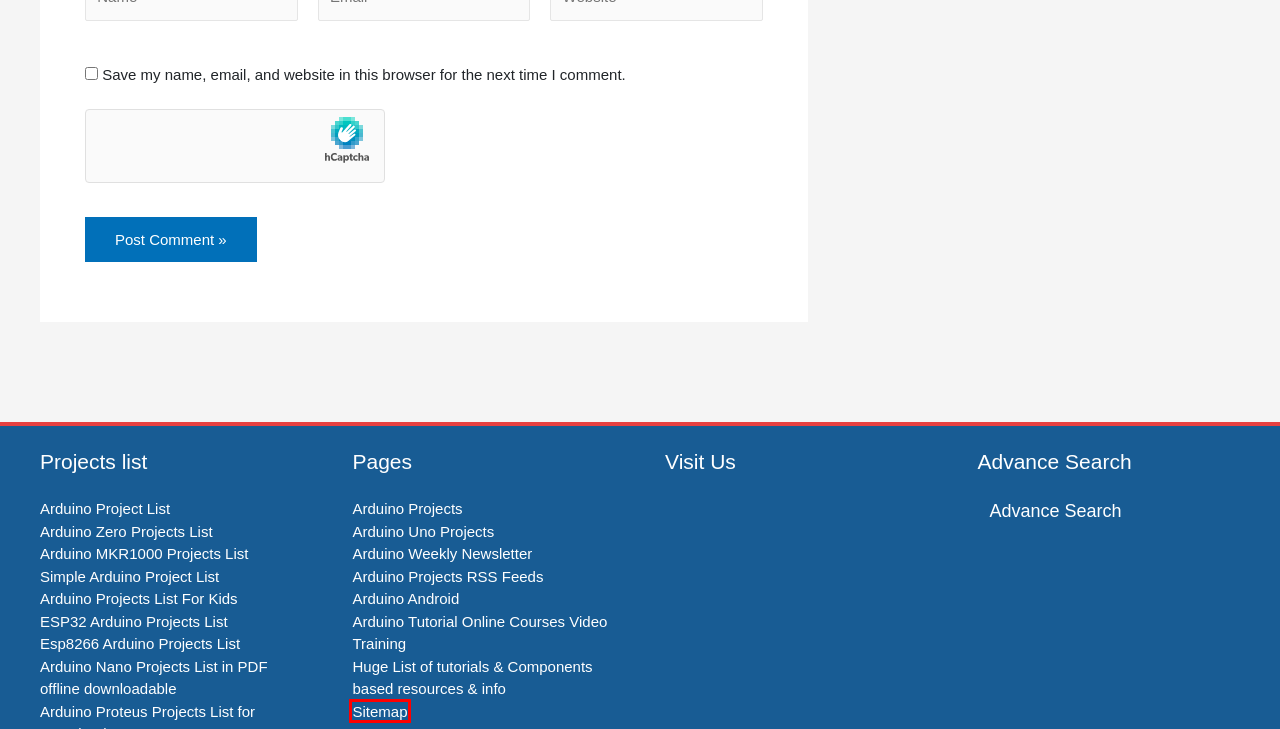Check out the screenshot of a webpage with a red rectangle bounding box. Select the best fitting webpage description that aligns with the new webpage after clicking the element inside the bounding box. Here are the candidates:
A. Arduino Project Lists - Use Arduino for Projects | Arduino Projects
B. Arduino Zero Projects List -Use Arduino for Projects
C. Arduino Nano Projects List in PDF offline downloadable - Use Arduino for Projects
D. Esp8266 Arduino Projects List -Use Arduino for Projects
E. Arduino Android - Use Arduino for Projects
F. ESP32 Arduino Projects List -Use Arduino for Projects
G. Sitemap - Use Arduino for Projects
H. Arduino Projects RSS Feeds - Use Arduino for Projects

G